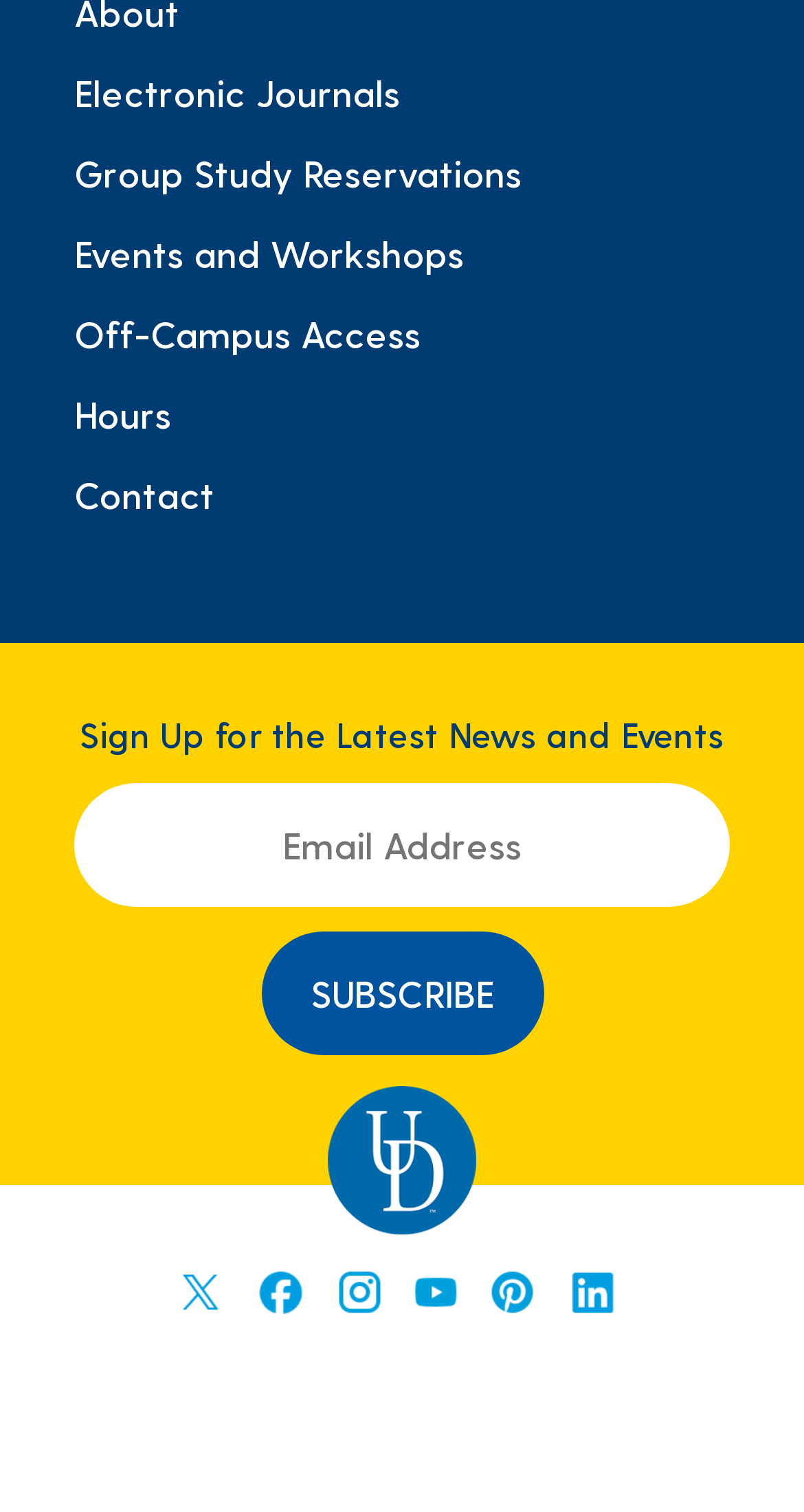Find the bounding box coordinates of the area to click in order to follow the instruction: "Visit Electronic Journals".

[0.092, 0.049, 0.497, 0.073]